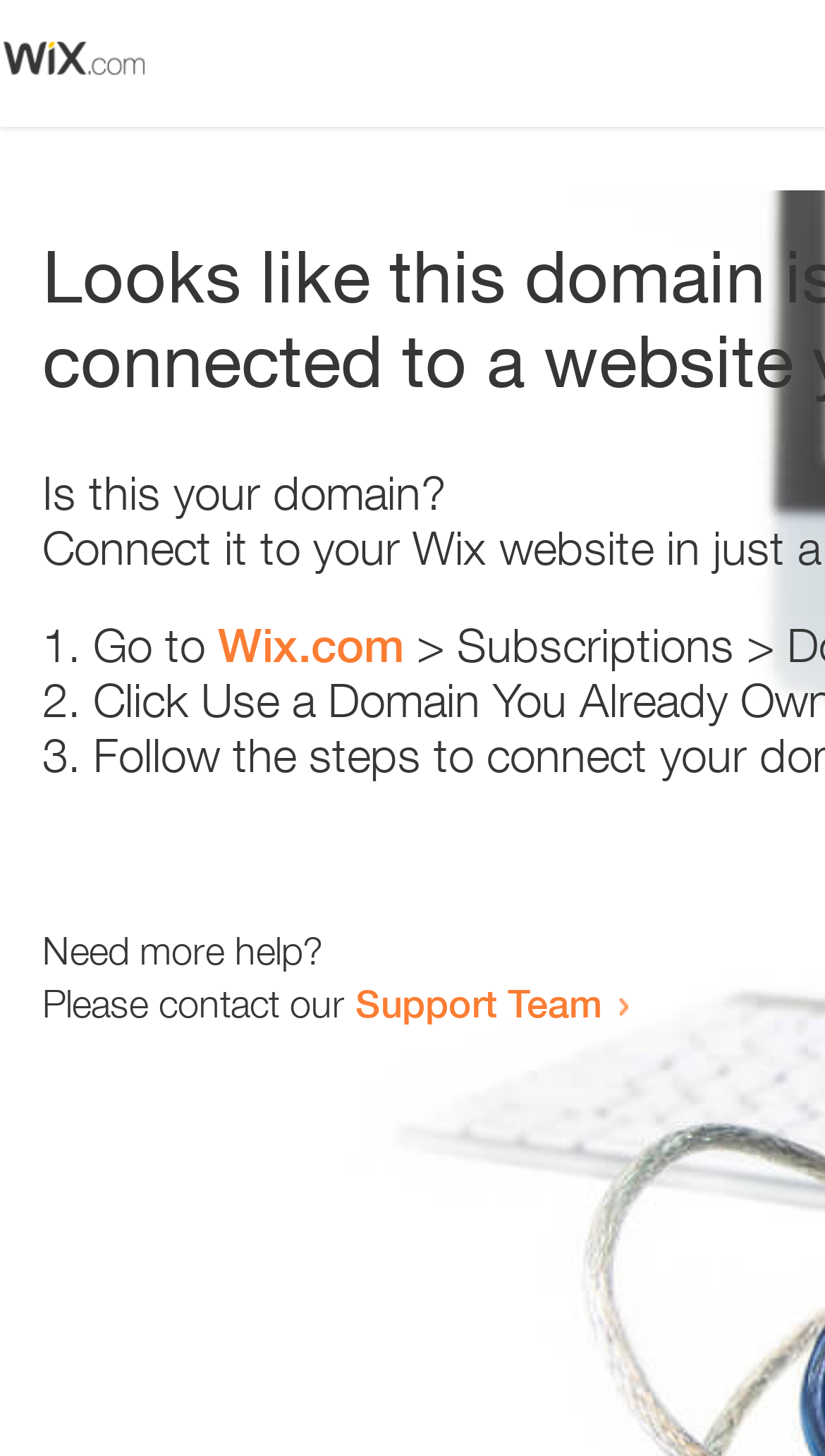Articulate a detailed summary of the webpage's content and design.

The webpage appears to be an error page, with a small image at the top left corner. Below the image, there is a heading that reads "Is this your domain?" centered on the page. 

Underneath the heading, there is a numbered list with three items. The first item starts with "1." and is followed by the text "Go to" and a link to "Wix.com". The second item starts with "2." and the third item starts with "3.", but their contents are not specified. 

At the bottom of the page, there is a section that provides additional help options. It starts with the text "Need more help?" and is followed by a sentence that reads "Please contact our". This sentence is completed with a link to the "Support Team".